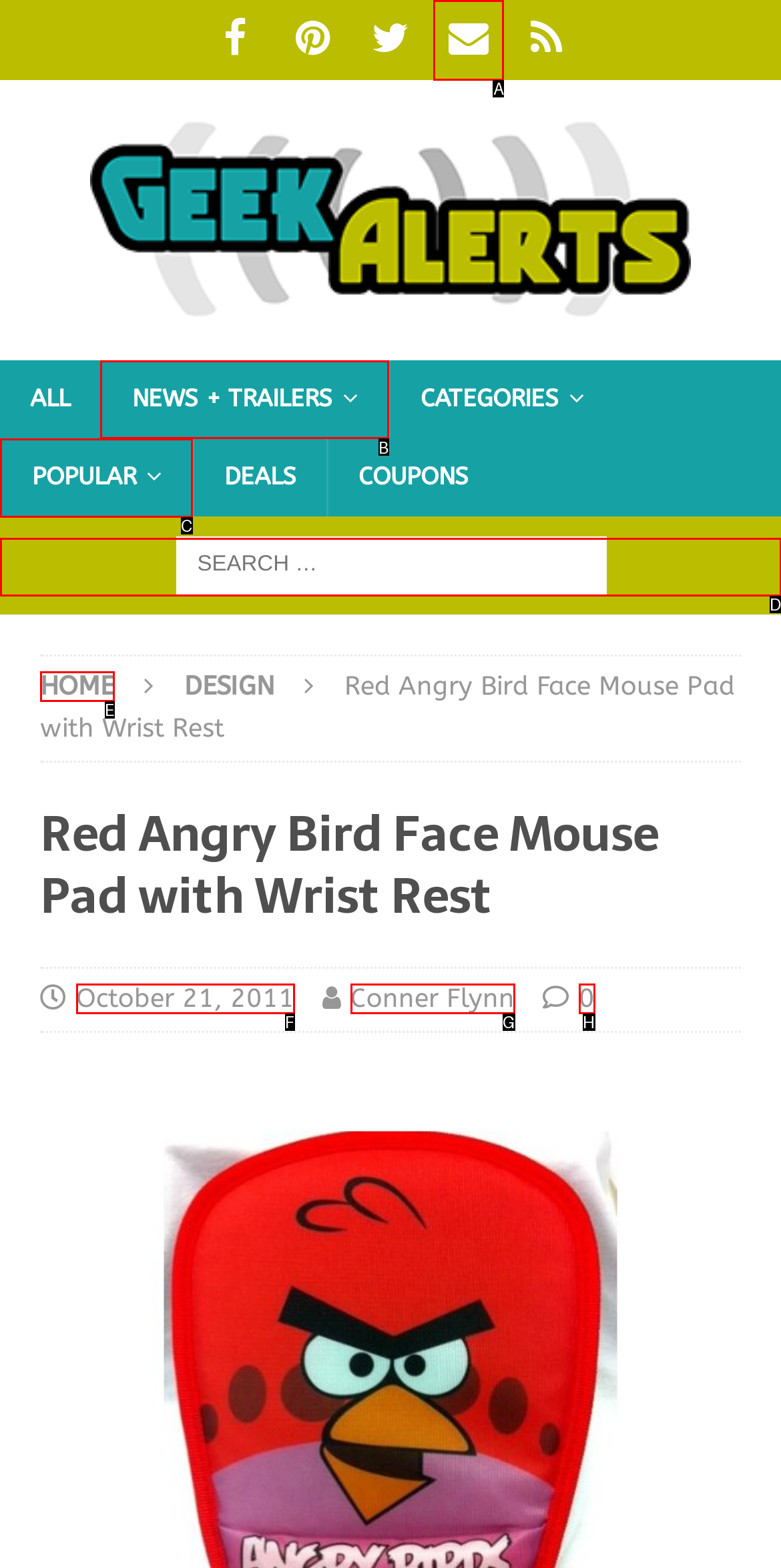Identify which HTML element should be clicked to fulfill this instruction: Search for something Reply with the correct option's letter.

D